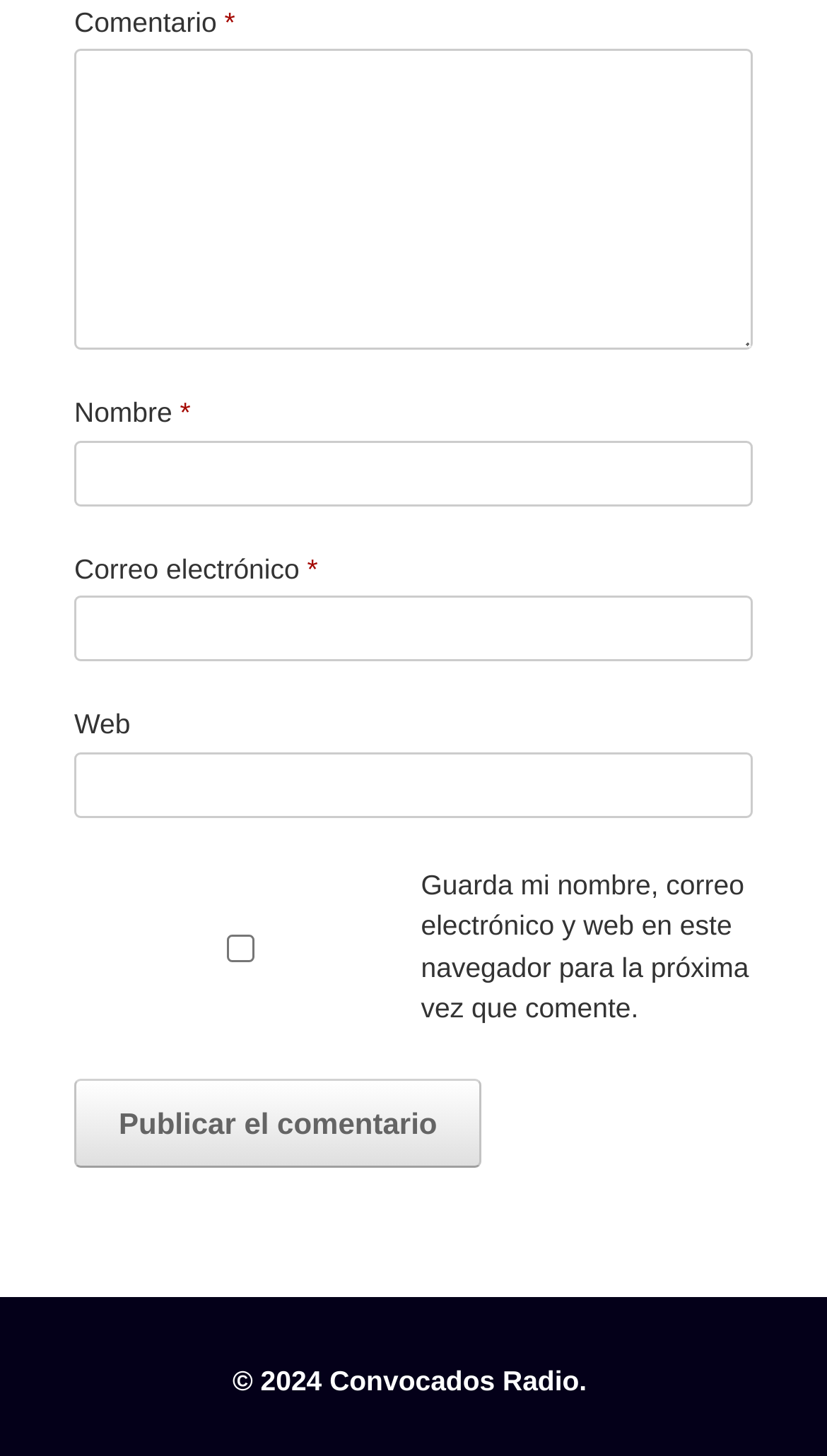Find the bounding box of the UI element described as: "parent_node: Web name="url"". The bounding box coordinates should be given as four float values between 0 and 1, i.e., [left, top, right, bottom].

[0.09, 0.517, 0.91, 0.562]